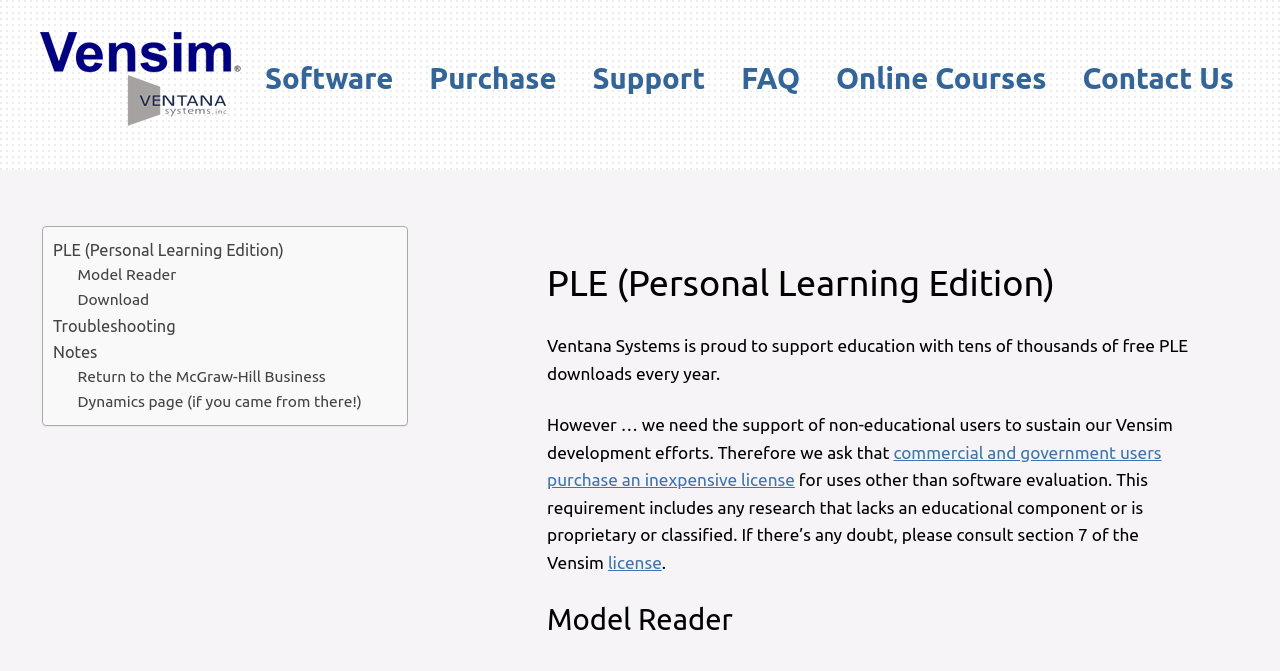What is the purpose of PLE?
Utilize the information in the image to give a detailed answer to the question.

According to the webpage, Ventana Systems is proud to support education with tens of thousands of free PLE downloads every year, which implies that the purpose of PLE is to support education.